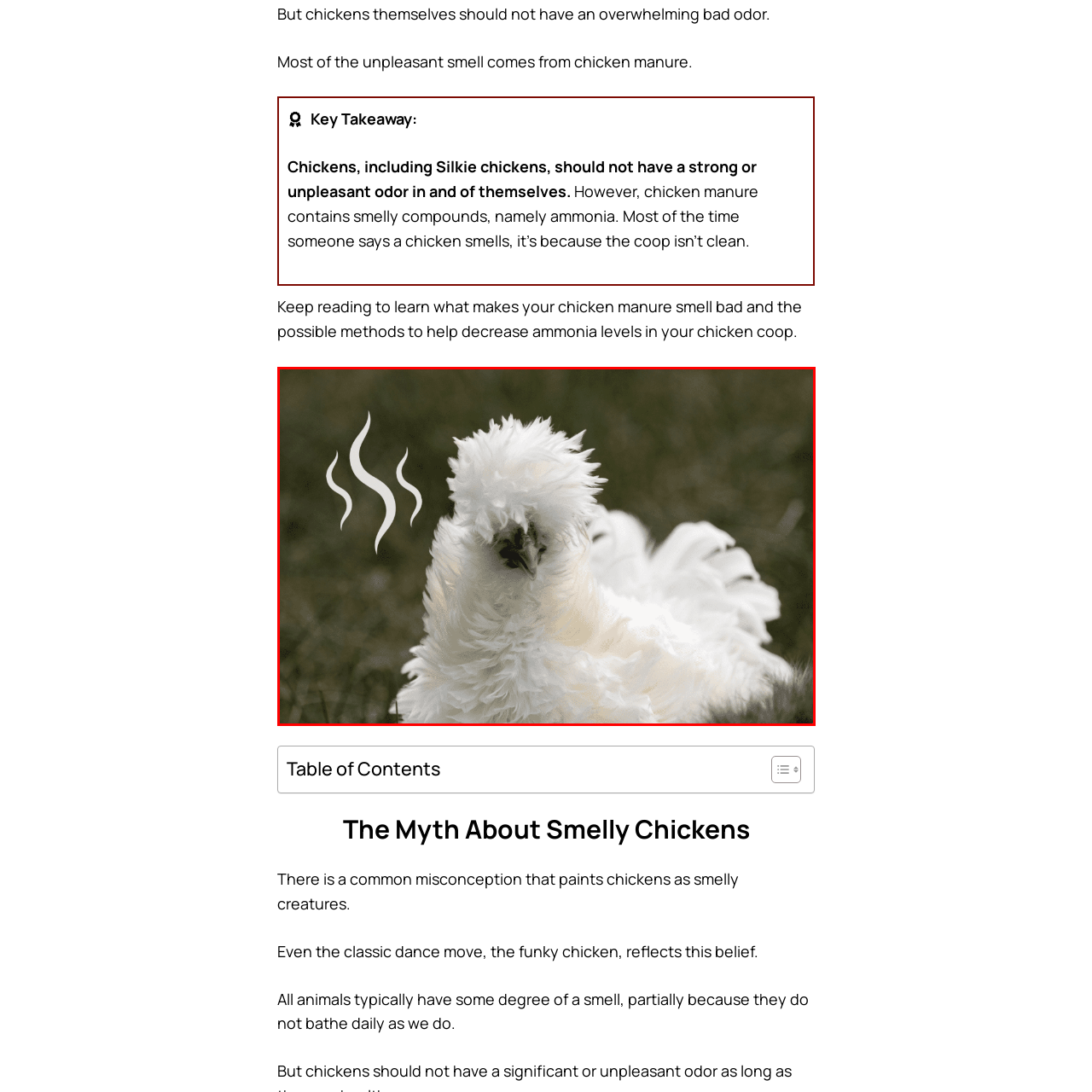Generate a detailed caption for the content inside the red bounding box.

The image features a fluffy Silkie chicken, notable for its distinctive soft, white plumage and unique crest. To the left, there are stylized wavy lines symbolizing a bad odor, hinting at the common misconception that chickens, particularly Silkie chickens, emit a strong smell. The accompanying text discusses the true nature of chicken odors, explaining that any unpleasant smell is mainly due to chicken manure rather than the birds themselves, emphasizing that clean coops play a crucial role in odor control. This image effectively dispels stereotypes surrounding Silkie chickens, showcasing their gentle appearance while addressing the myth of them being smelly creatures.